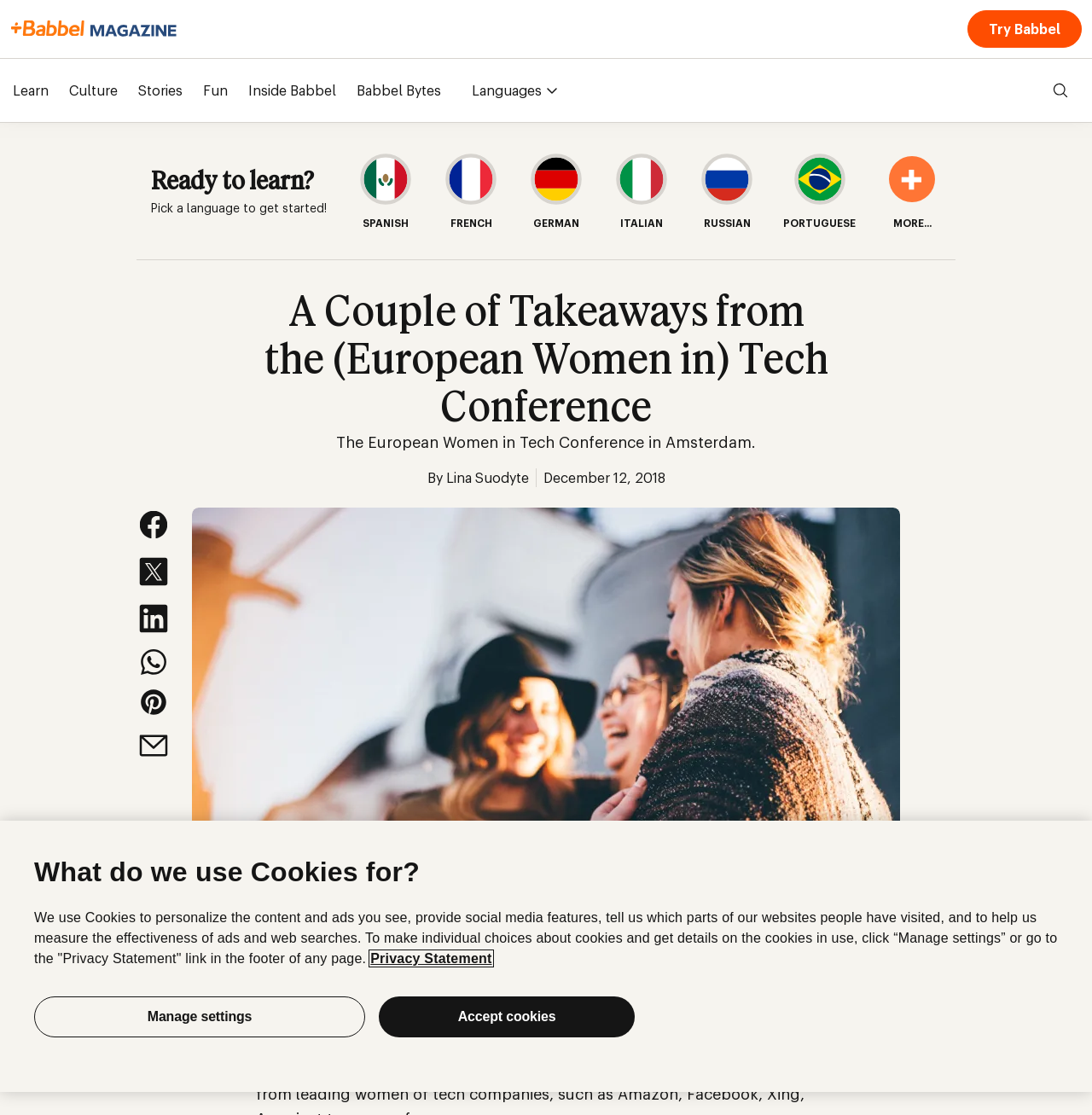Could you provide the bounding box coordinates for the portion of the screen to click to complete this instruction: "Click the Babbel Logo"?

[0.009, 0.026, 0.162, 0.039]